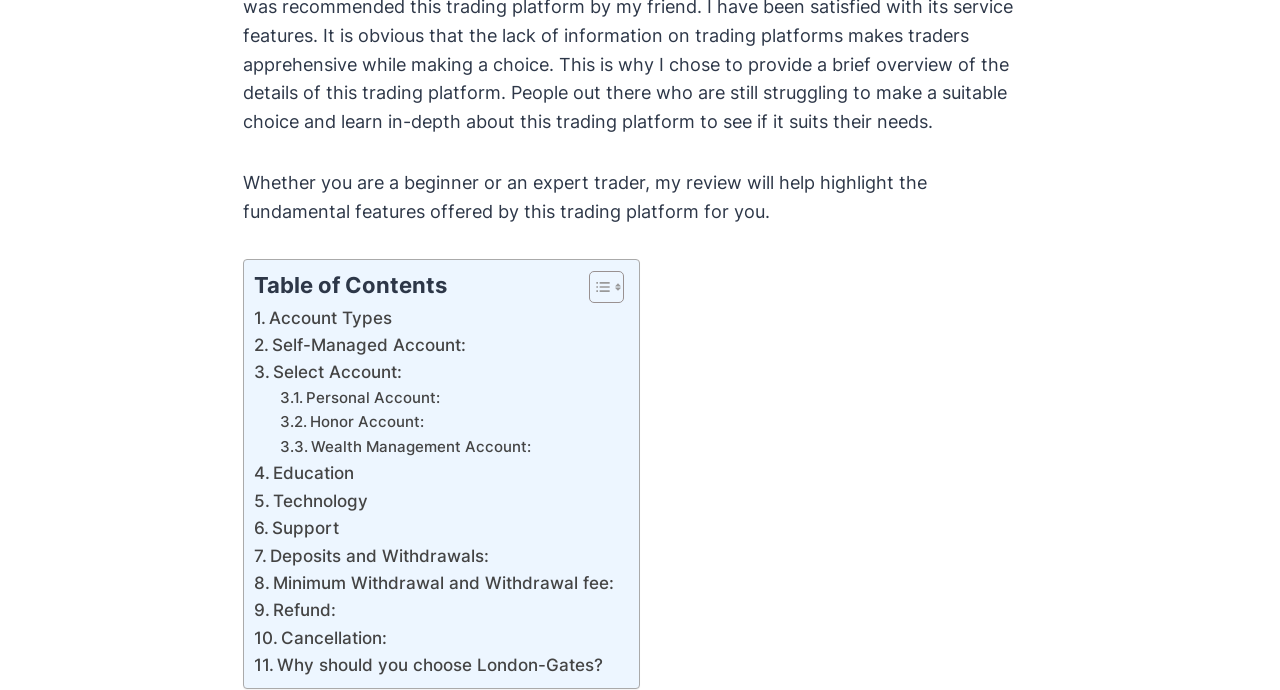What is the purpose of the 'Toggle Table of Content' button?
Please provide a comprehensive answer based on the information in the image.

The 'Toggle Table of Content' button is likely used to show or hide the table of contents, allowing users to easily navigate the webpage and access different sections of the review.